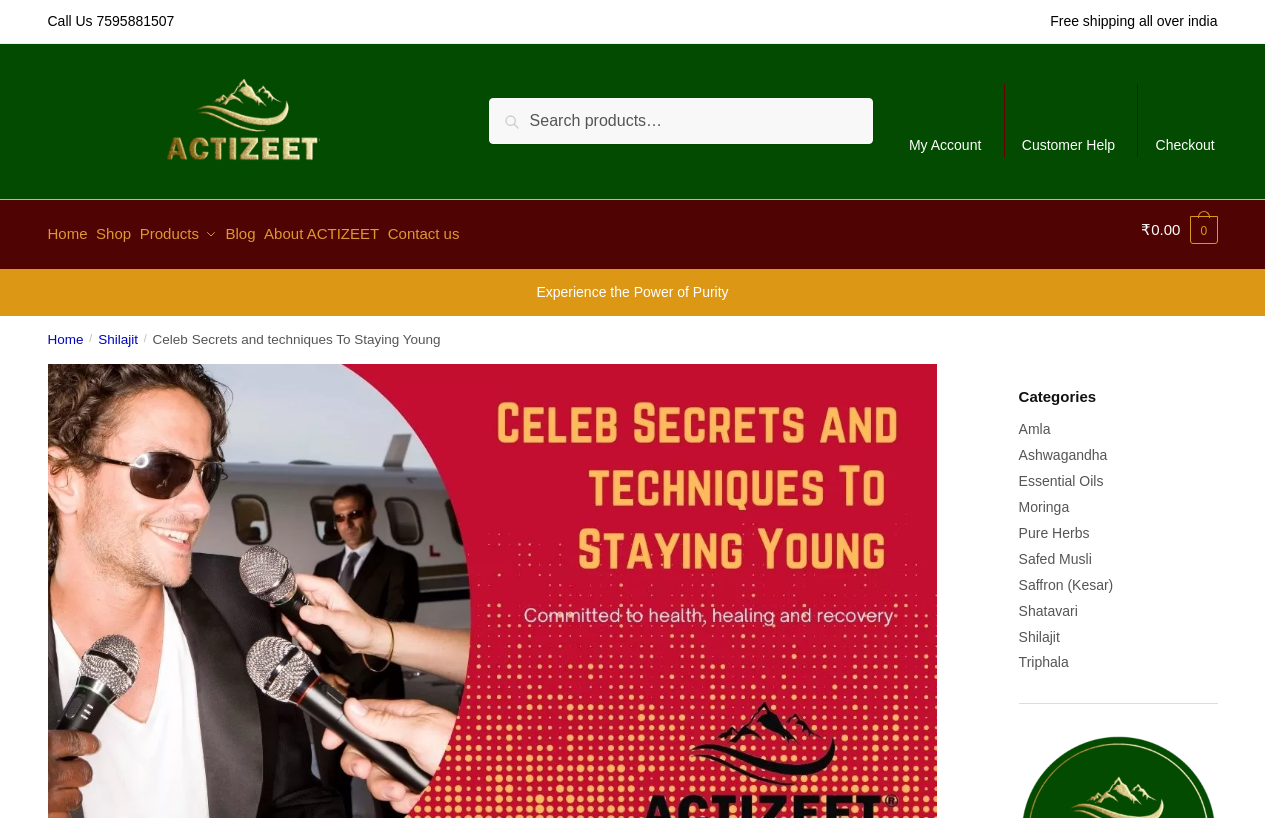What is the tagline or slogan of the company?
Please provide a comprehensive answer based on the visual information in the image.

The tagline or slogan of the company is displayed at the top of the webpage, below the navigation menu, which is 'Experience the Power of Purity'.